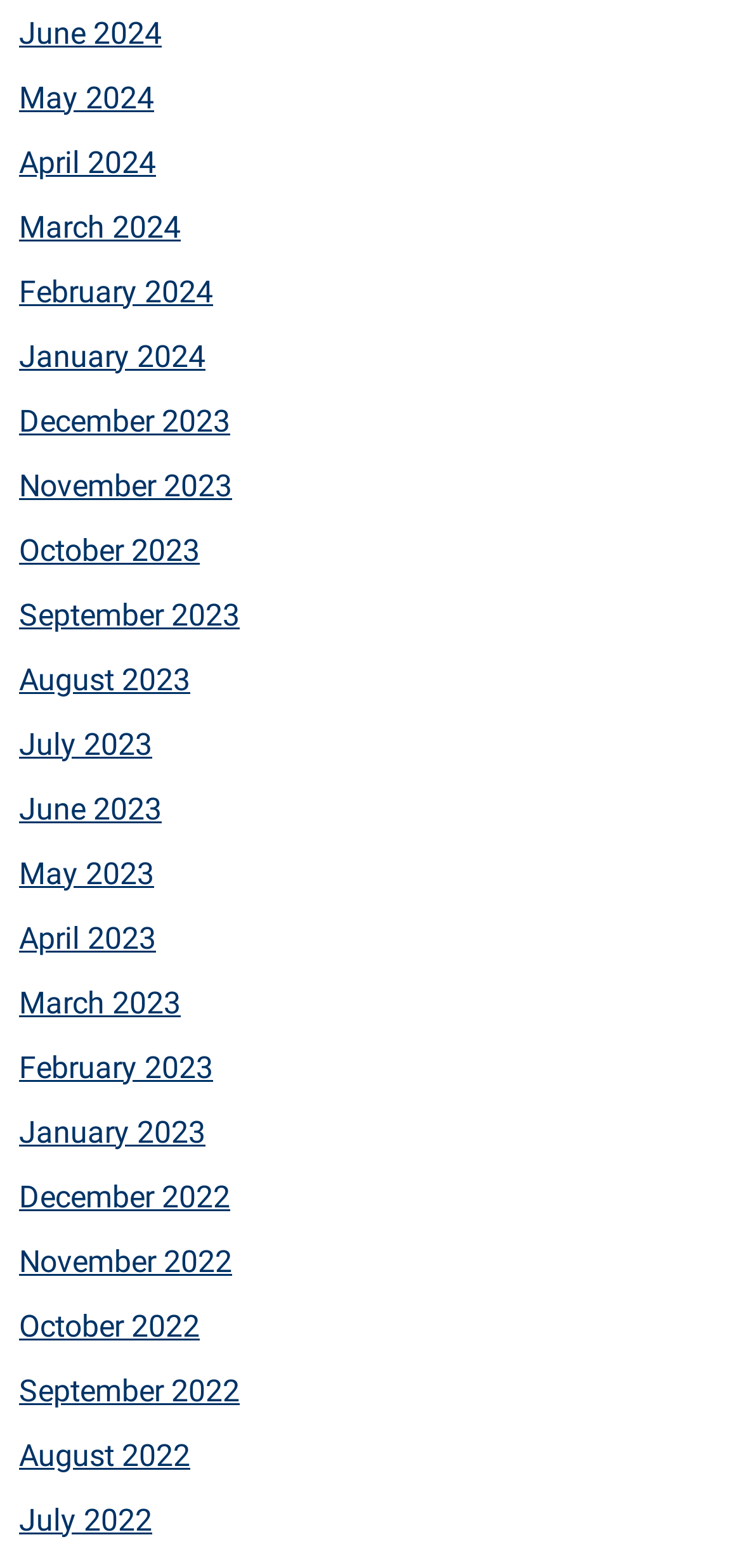Answer this question using a single word or a brief phrase:
Are the months listed in chronological order?

Yes